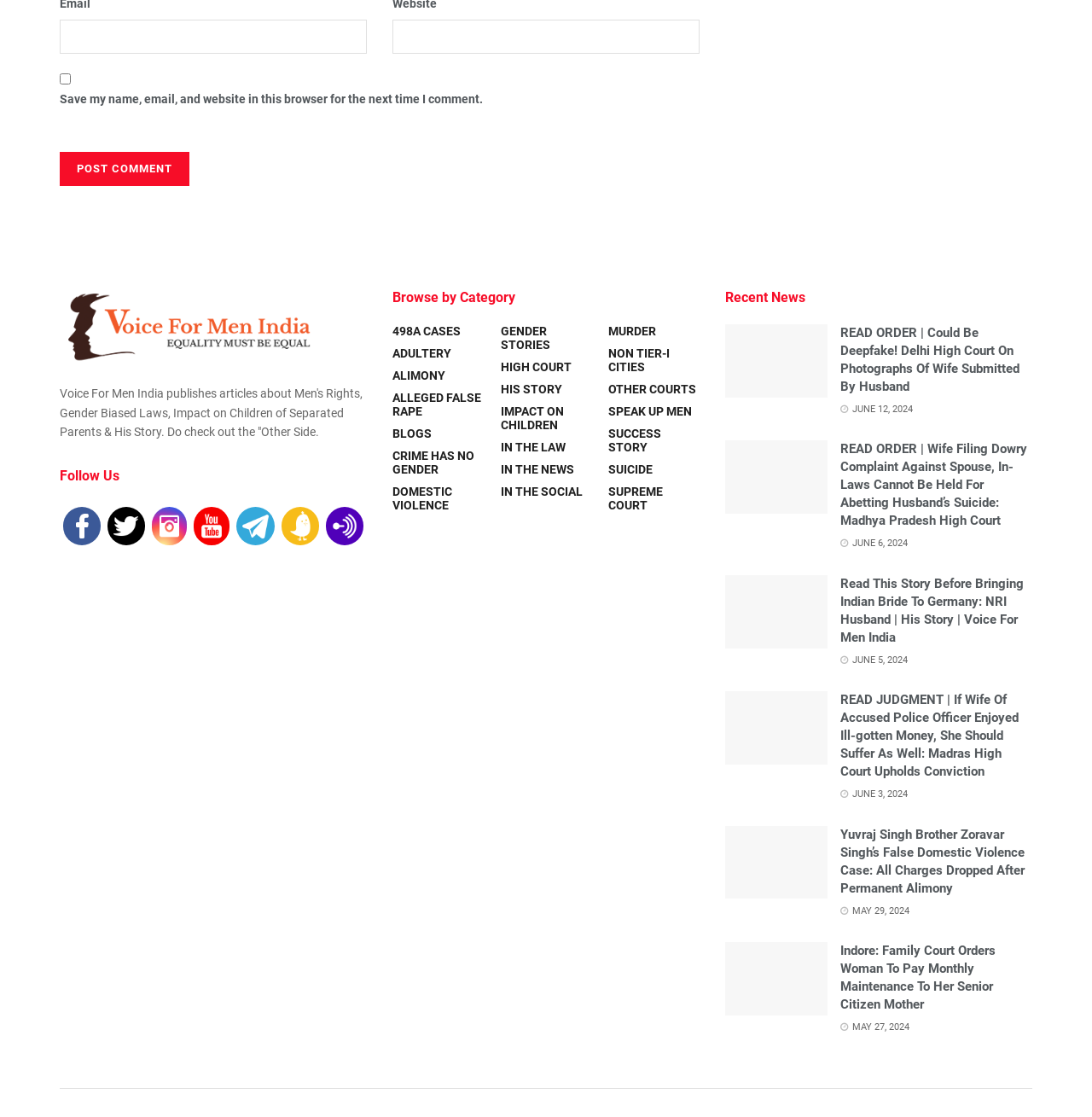Indicate the bounding box coordinates of the clickable region to achieve the following instruction: "Browse by category '498A CASES'."

[0.359, 0.29, 0.422, 0.302]